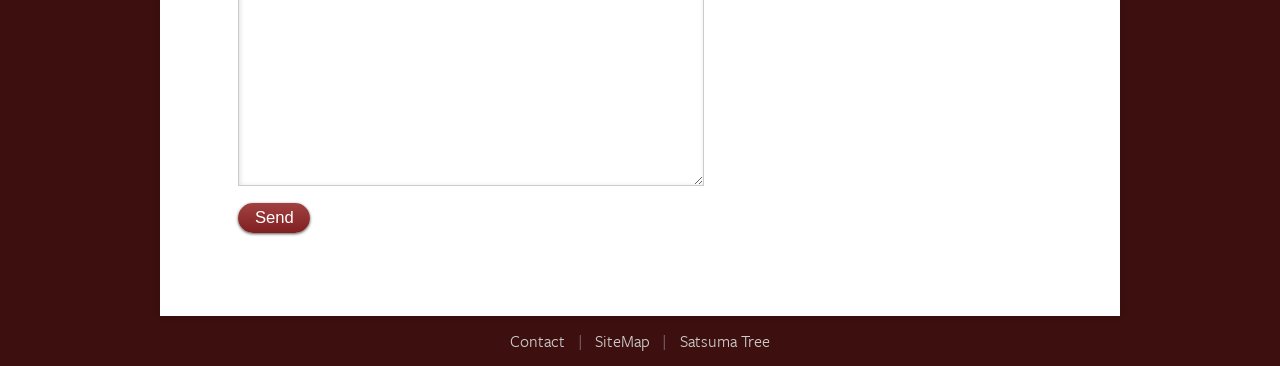Based on the element description: "SiteMap", identify the UI element and provide its bounding box coordinates. Use four float numbers between 0 and 1, [left, top, right, bottom].

[0.458, 0.898, 0.514, 0.963]